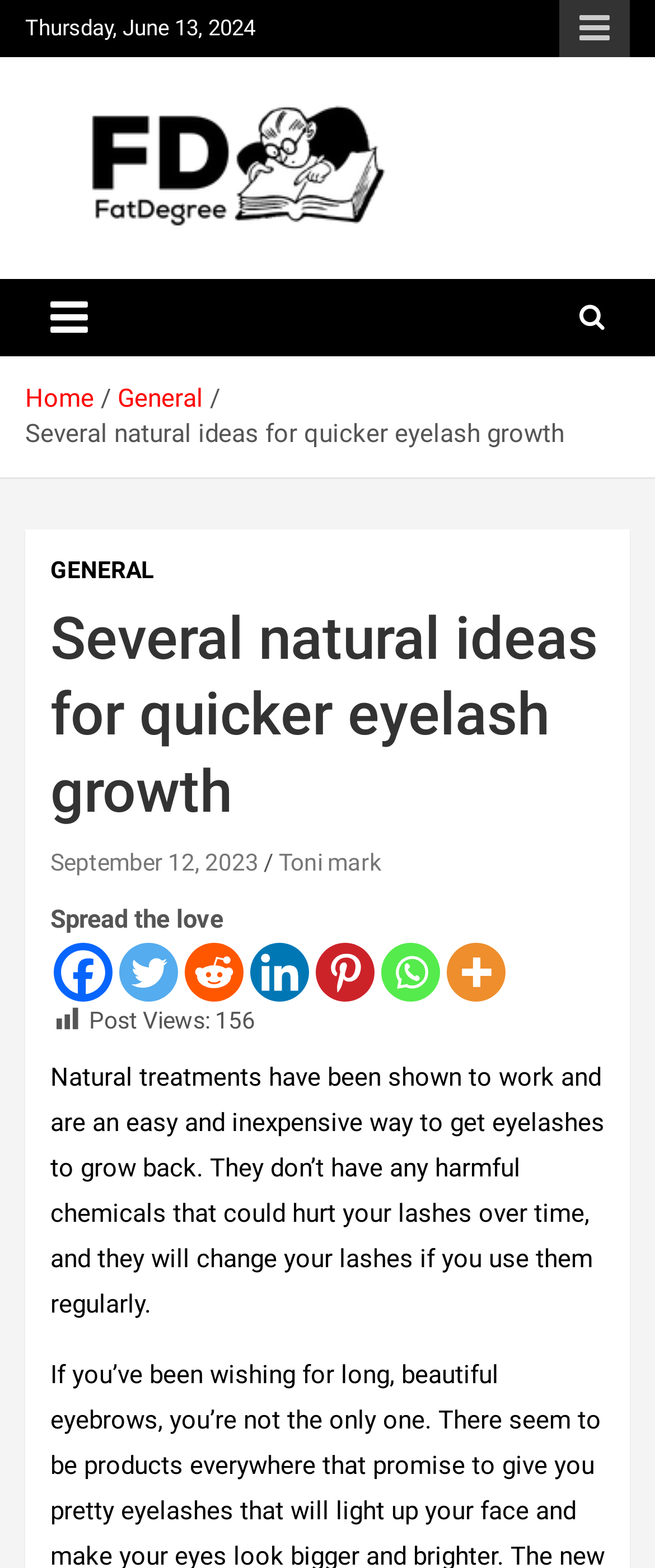Analyze the image and deliver a detailed answer to the question: What is the number of post views?

I found the number of post views by looking at the static text 'Post Views:' and the adjacent static text '156'.